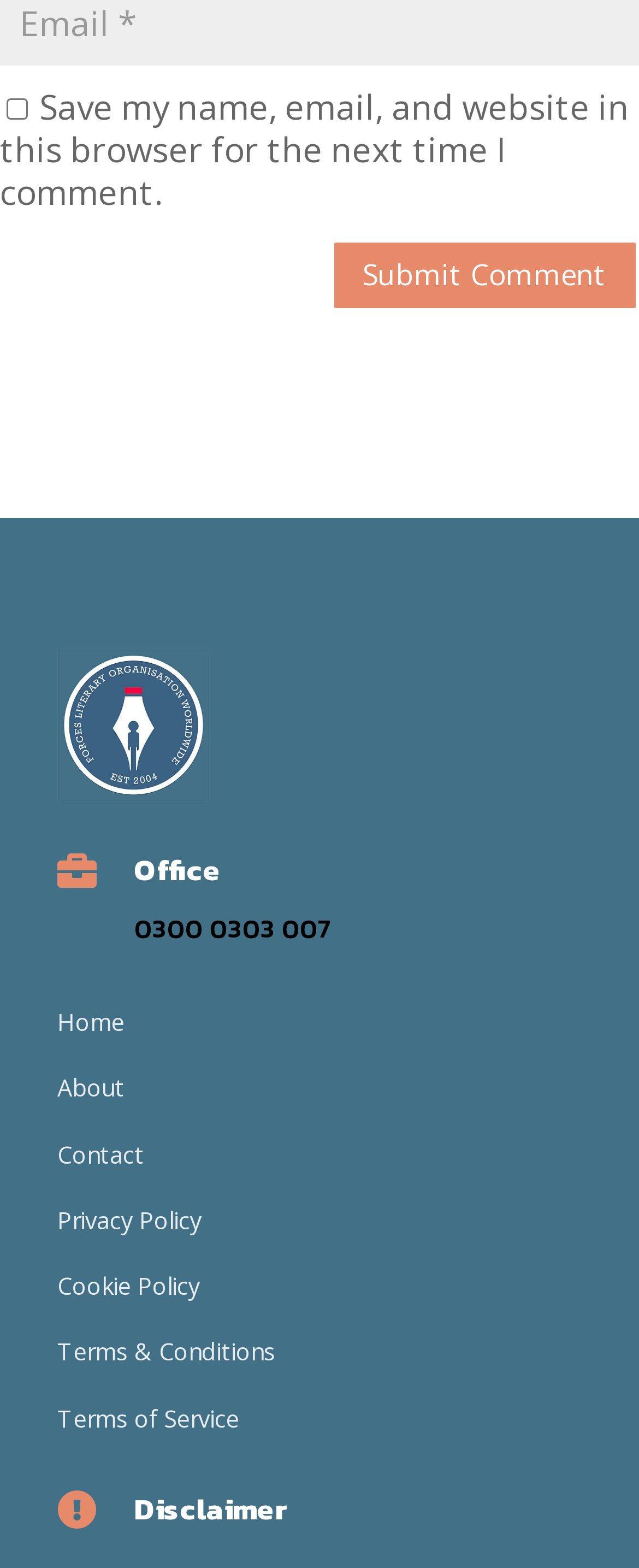Locate the bounding box coordinates of the clickable region to complete the following instruction: "Submit a comment."

[0.517, 0.152, 1.0, 0.199]